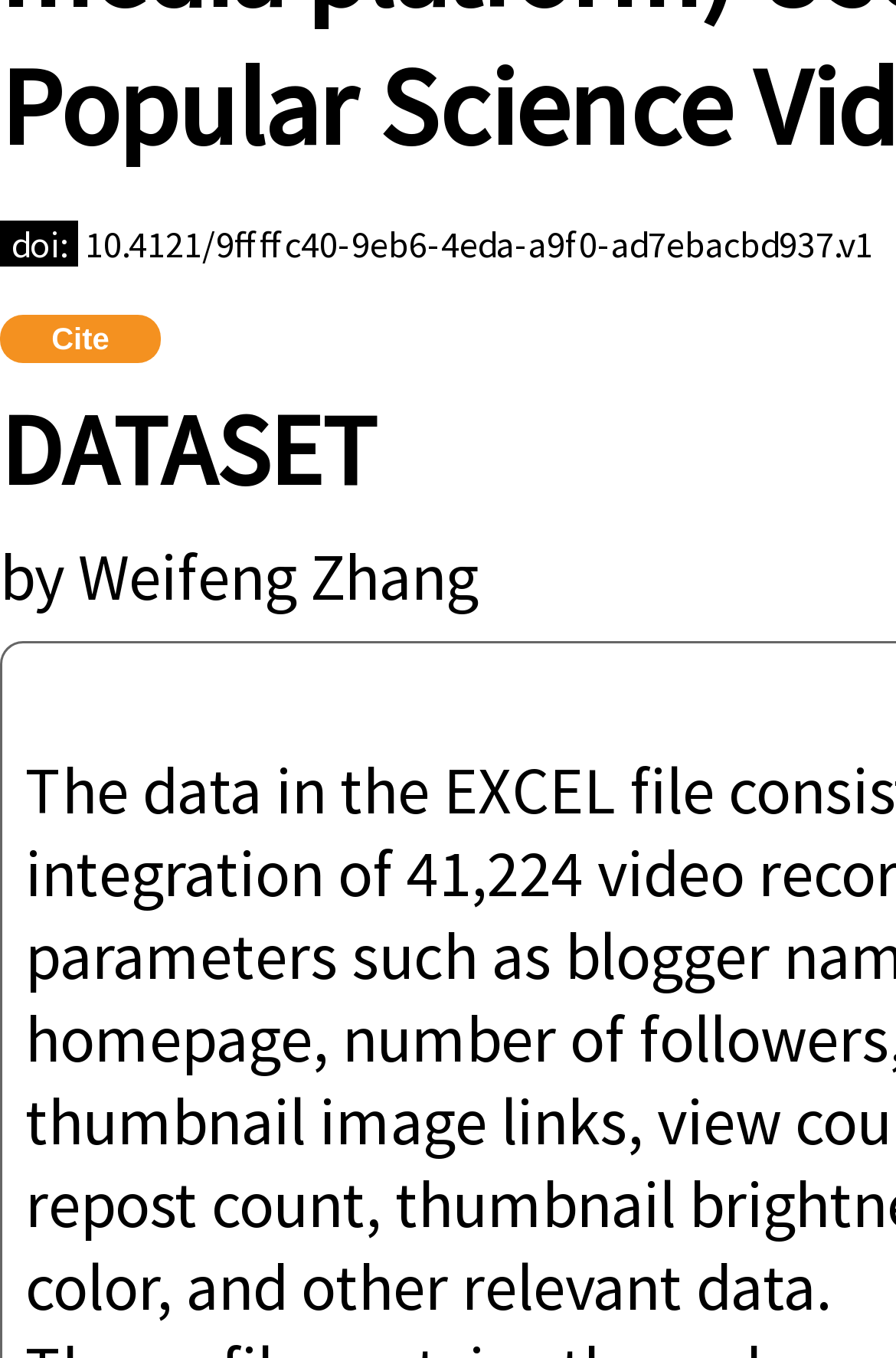Locate the UI element that matches the description Top 10 Debugging Tools in the webpage screenshot. Return the bounding box coordinates in the format (top-left x, top-left y, bottom-right x, bottom-right y), with values ranging from 0 to 1.

None